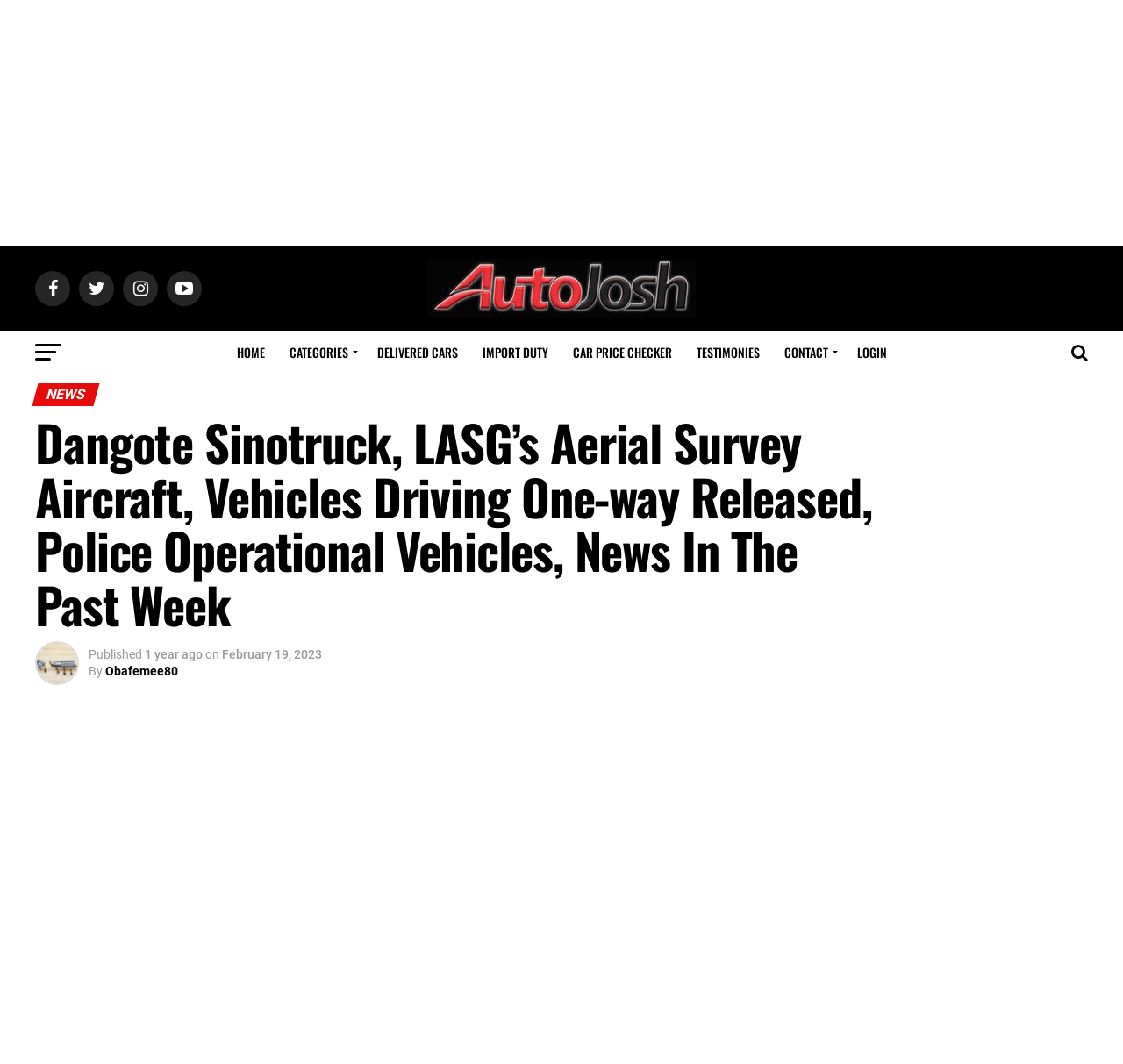Extract the main title from the webpage and generate its text.

Dangote Sinotruck, LASG’s Aerial Survey Aircraft, Vehicles Driving One-way Released, Police Operational Vehicles, News In The Past Week